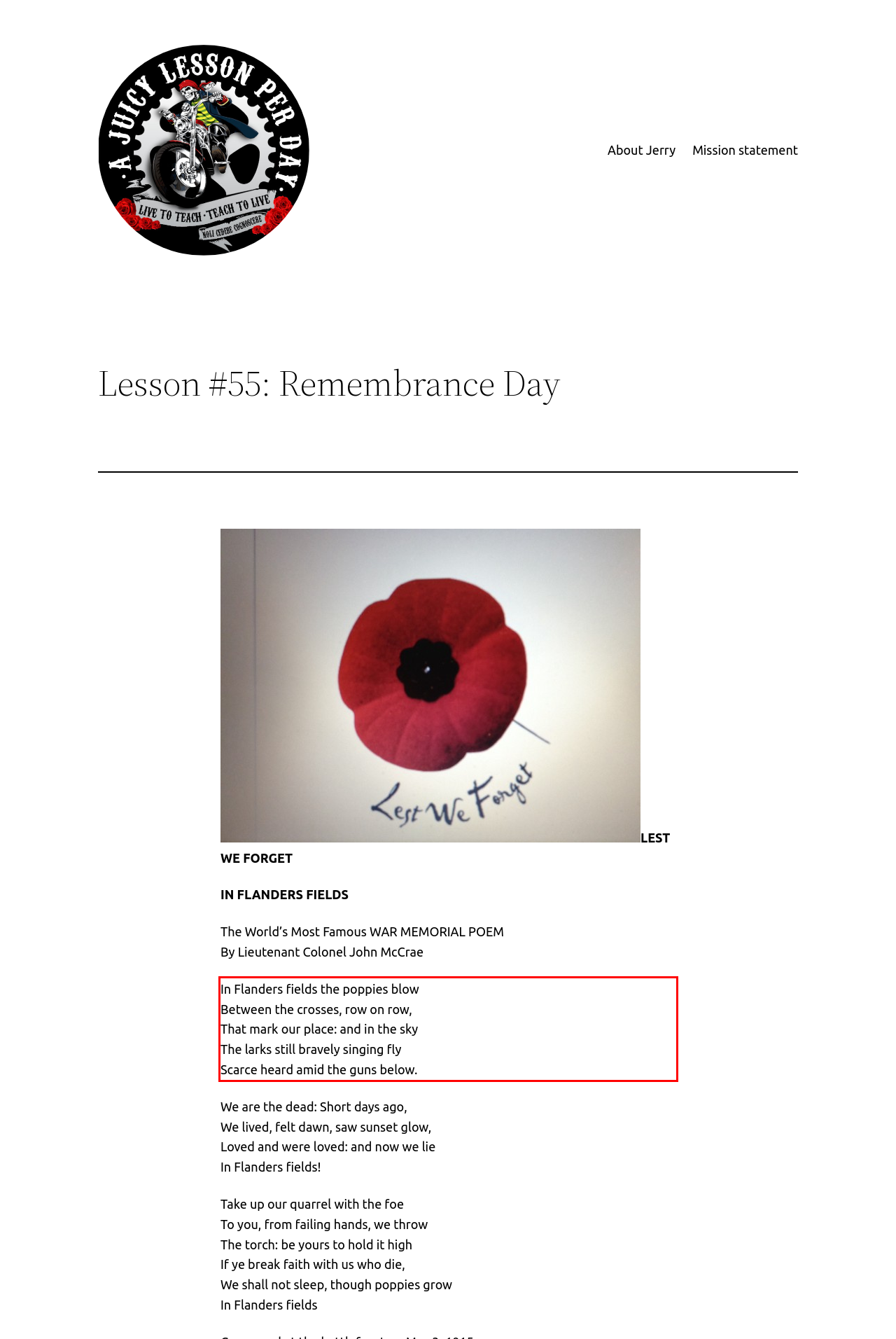You have a screenshot of a webpage with a red bounding box. Identify and extract the text content located inside the red bounding box.

In Flanders fields the poppies blow Between the crosses, row on row, That mark our place: and in the sky The larks still bravely singing fly Scarce heard amid the guns below.